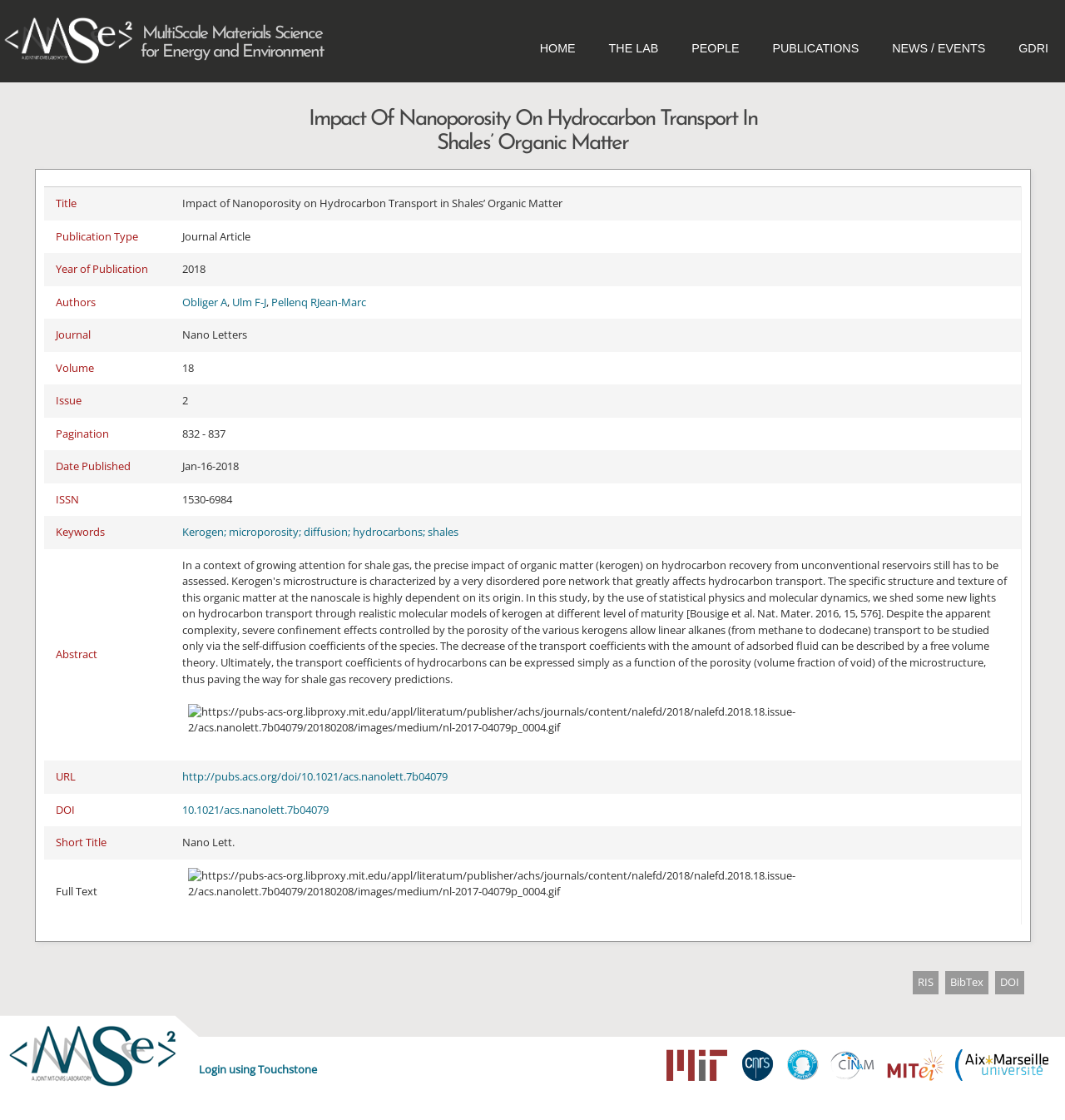Illustrate the webpage with a detailed description.

The webpage is about a research article titled "Impact of Nanoporosity on Hydrocarbon Transport in Shales' Organic Matter" from the MultiScale Material Science for Energy and Environment lab. 

At the top of the page, there is a logo of the lab on the left and a navigation menu on the right with links to "HOME", "THE LAB", "PEOPLE", "PUBLICATIONS", "NEWS / EVENTS", and "GDRI". 

Below the navigation menu, there is a header section with the title of the article and a table with various details about the publication, including the authors, journal, volume, issue, pagination, and publication date. 

The article's abstract is provided, which discusses the impact of organic matter on hydrocarbon recovery from unconventional reservoirs. The abstract is accompanied by an image. 

There are also links to the article's DOI, full text, and citation information in various formats, such as BibTex and RIS.